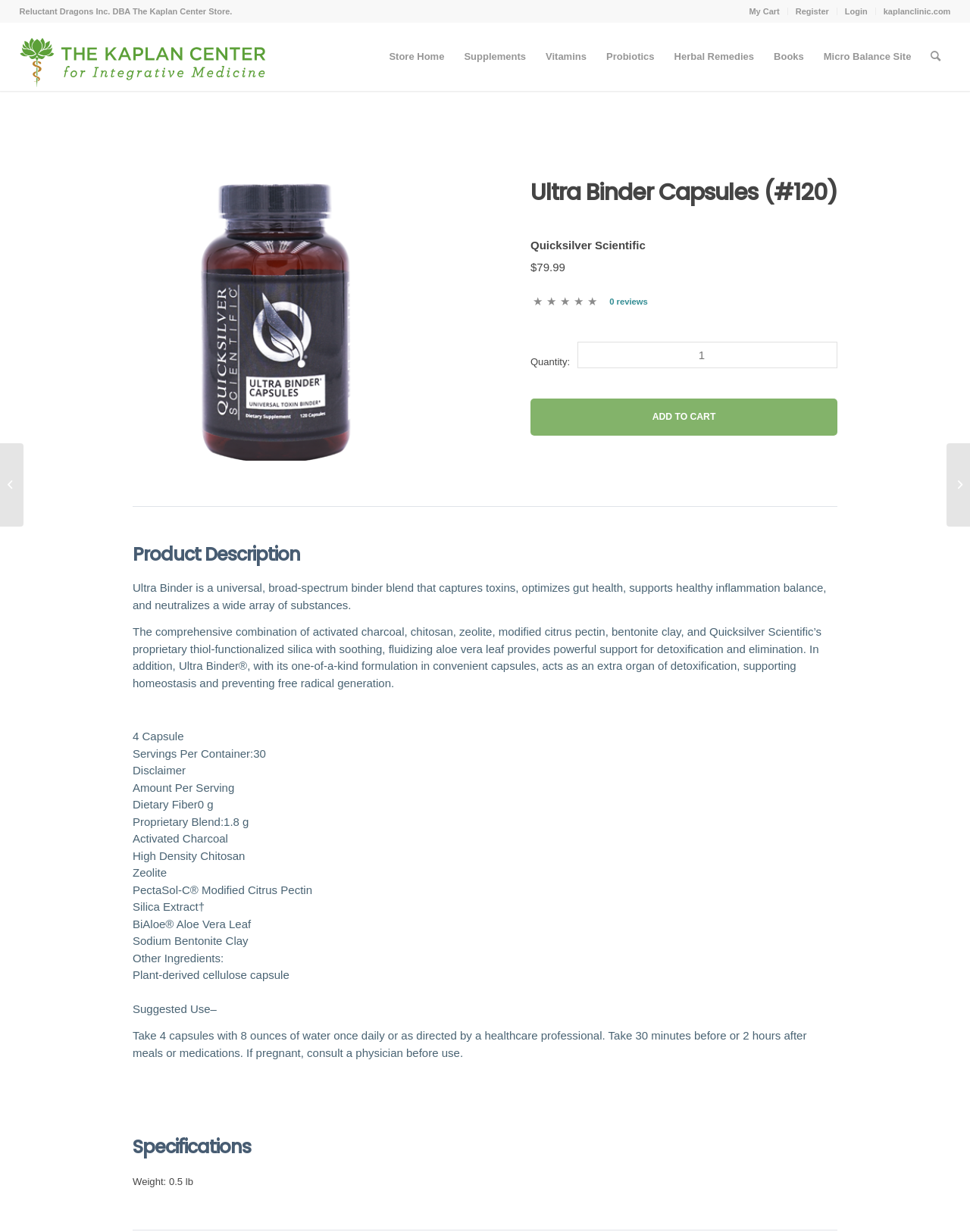Please determine the bounding box of the UI element that matches this description: 0 reviews. The coordinates should be given as (top-left x, top-left y, bottom-right x, bottom-right y), with all values between 0 and 1.

[0.628, 0.241, 0.668, 0.248]